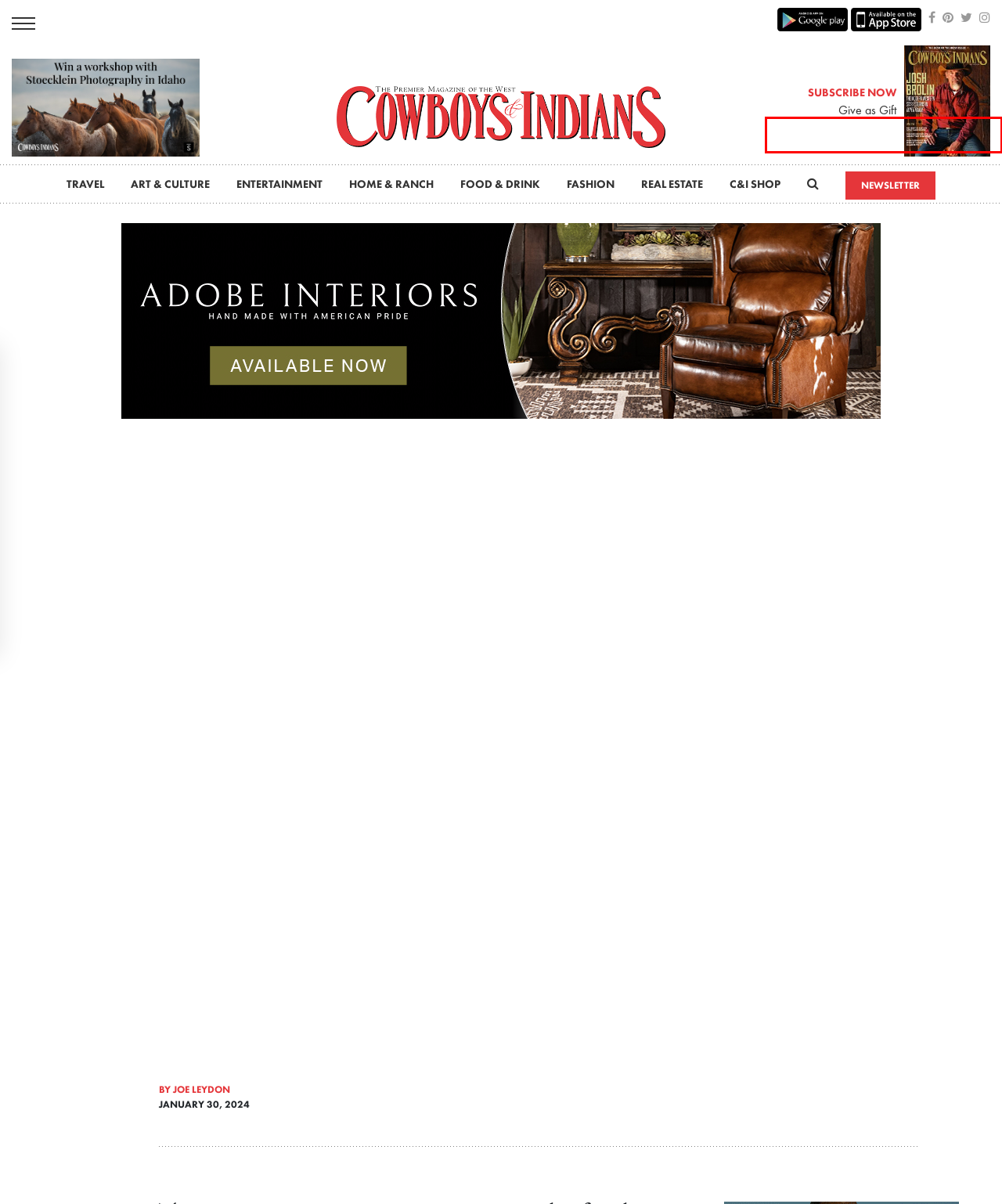You are provided with a screenshot of a webpage that has a red bounding box highlighting a UI element. Choose the most accurate webpage description that matches the new webpage after clicking the highlighted element. Here are your choices:
A. Home & Ranch - Cowboys and Indians Magazine
B. Travel - Cowboys and Indians Magazine
C. Entertainment - Cowboys and Indians Magazine
D. Fashion - Cowboys and Indians Magazine
E. Cowboys & Indians Magazine: the premier magazine of the west
F. Art & Culture - Cowboys and Indians Magazine
G. Food & Drink - Cowboys and Indians Magazine
H. Products - Cowboys and Indians Magazine

C